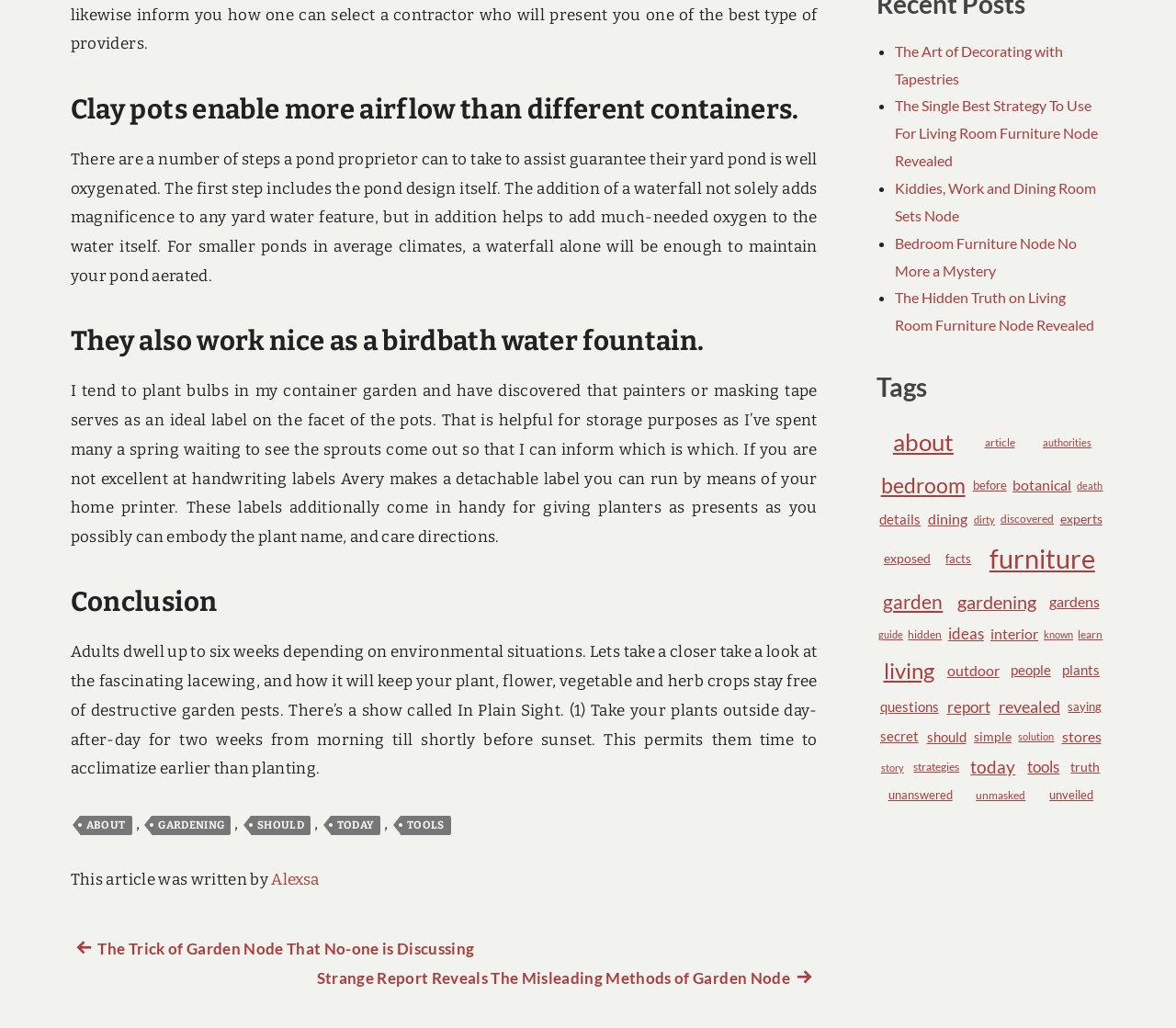Please look at the image and answer the question with a detailed explanation: What is the main topic of this webpage?

Based on the content of the webpage, it appears to be discussing various aspects of gardening, including the use of clay pots, waterfalls, and plant care.